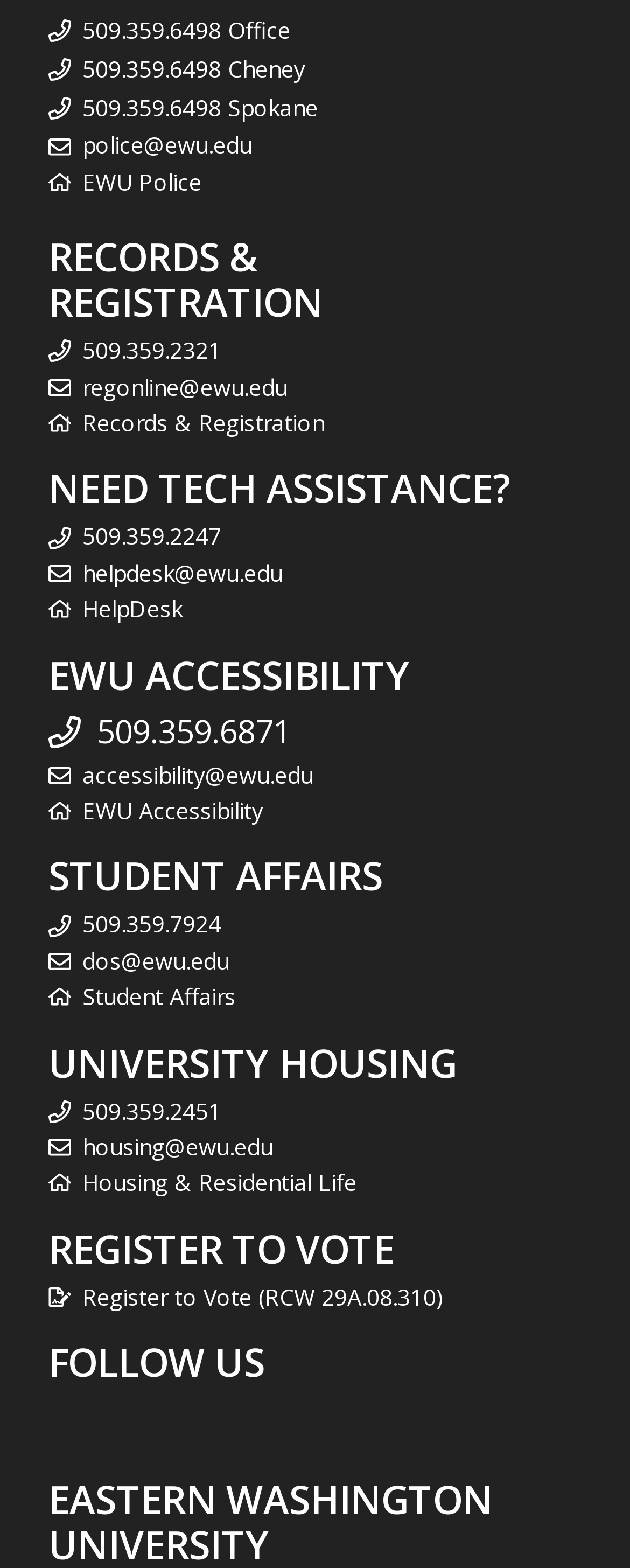Give a short answer to this question using one word or a phrase:
What is the department associated with the phone number 509.359.2321?

Records & Registration